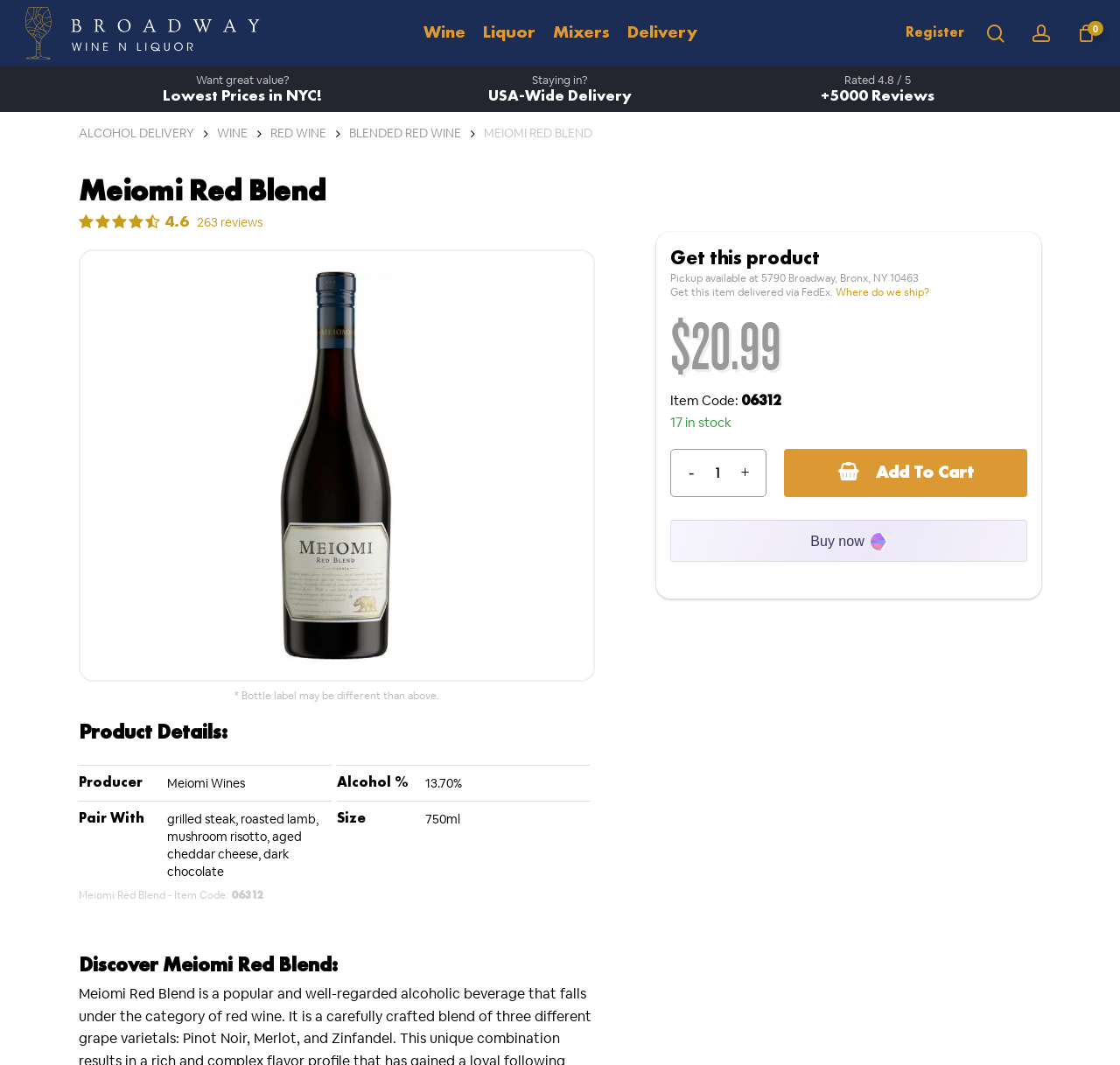Is the wine available for pickup?
Refer to the image and give a detailed response to the question.

The wine is available for pickup because there is a static text 'Pickup available at 5790 Broadway, Bronx, NY 10463' which indicates that the wine can be picked up at a specific location.